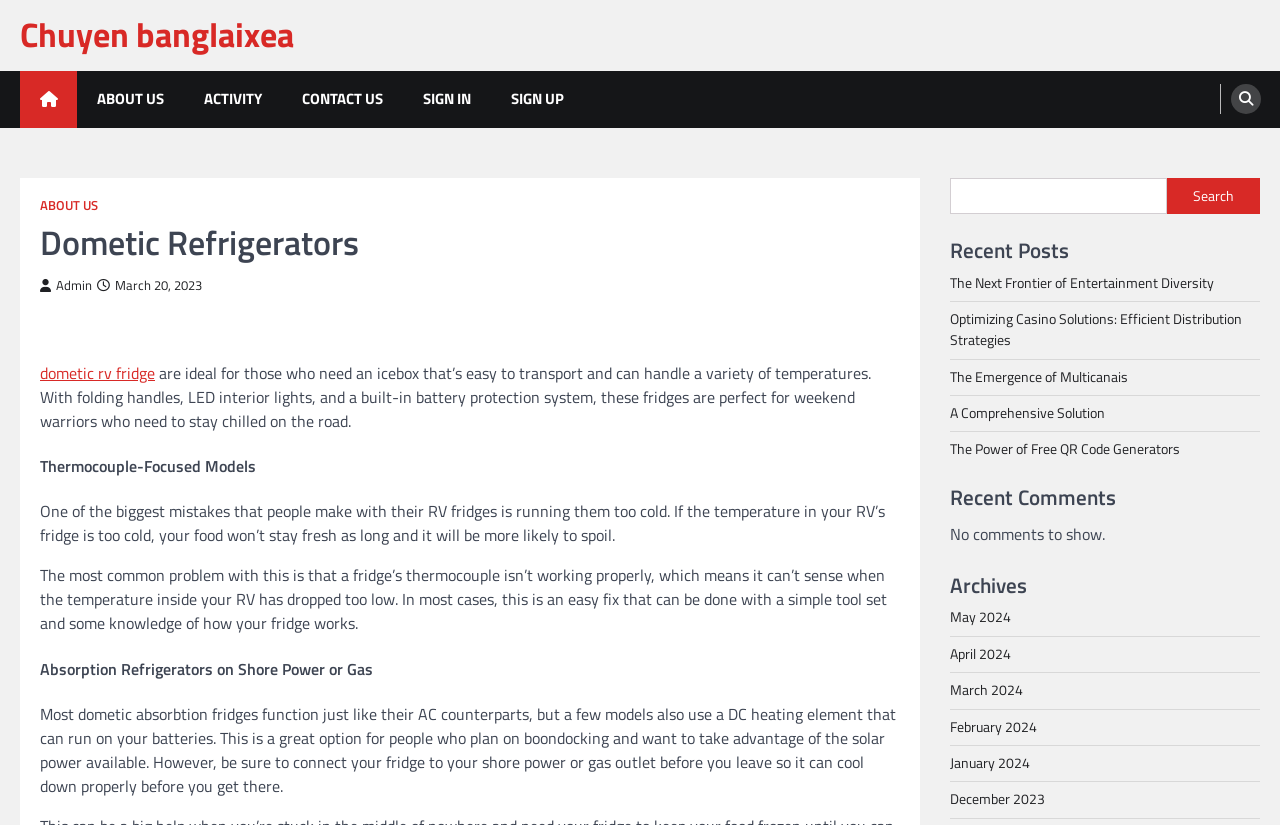Determine the bounding box coordinates of the clickable element to achieve the following action: 'Sign in to your account'. Provide the coordinates as four float values between 0 and 1, formatted as [left, top, right, bottom].

[0.315, 0.085, 0.384, 0.154]